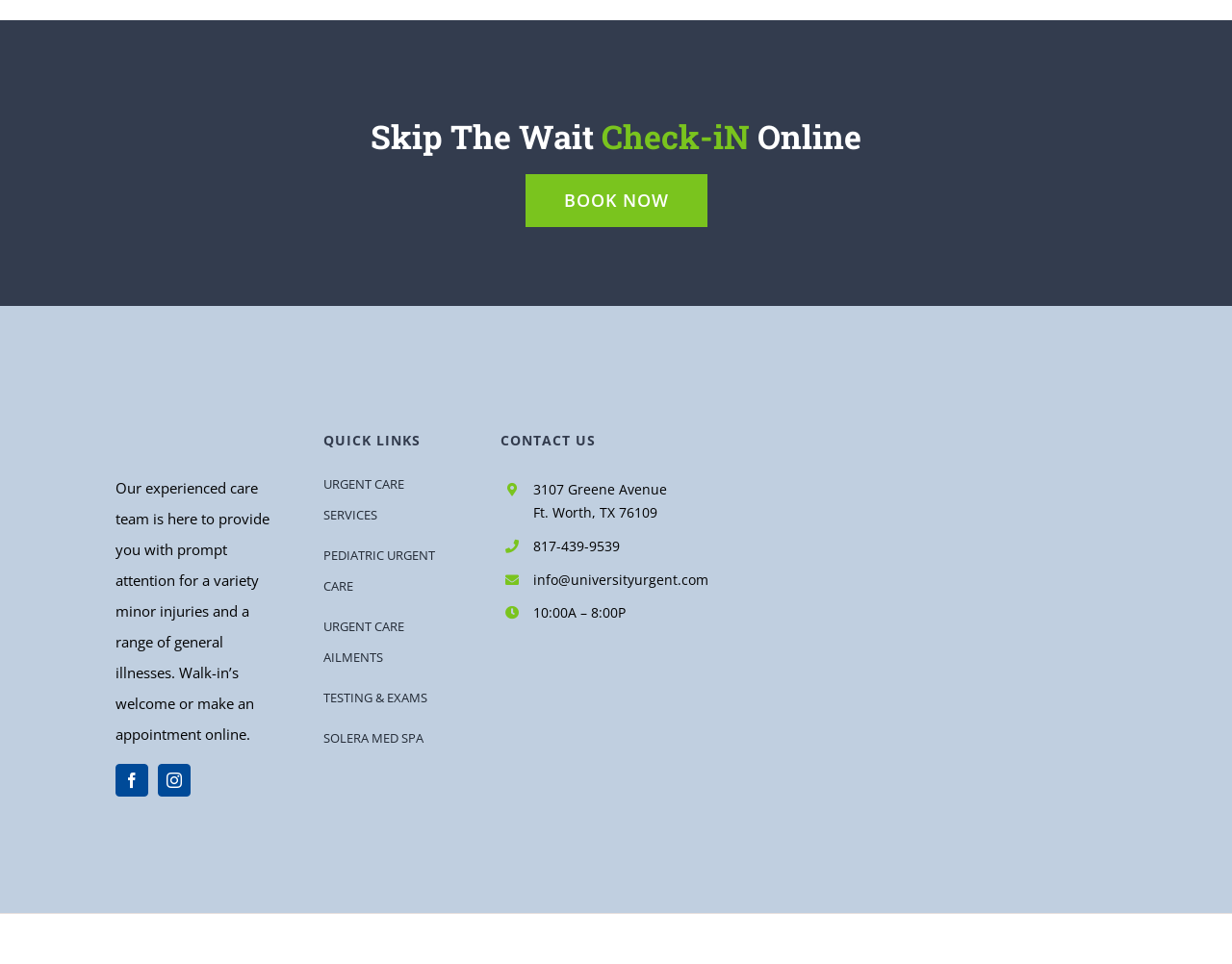What is the address of this healthcare facility?
Refer to the image and provide a one-word or short phrase answer.

3107 Greene Avenue